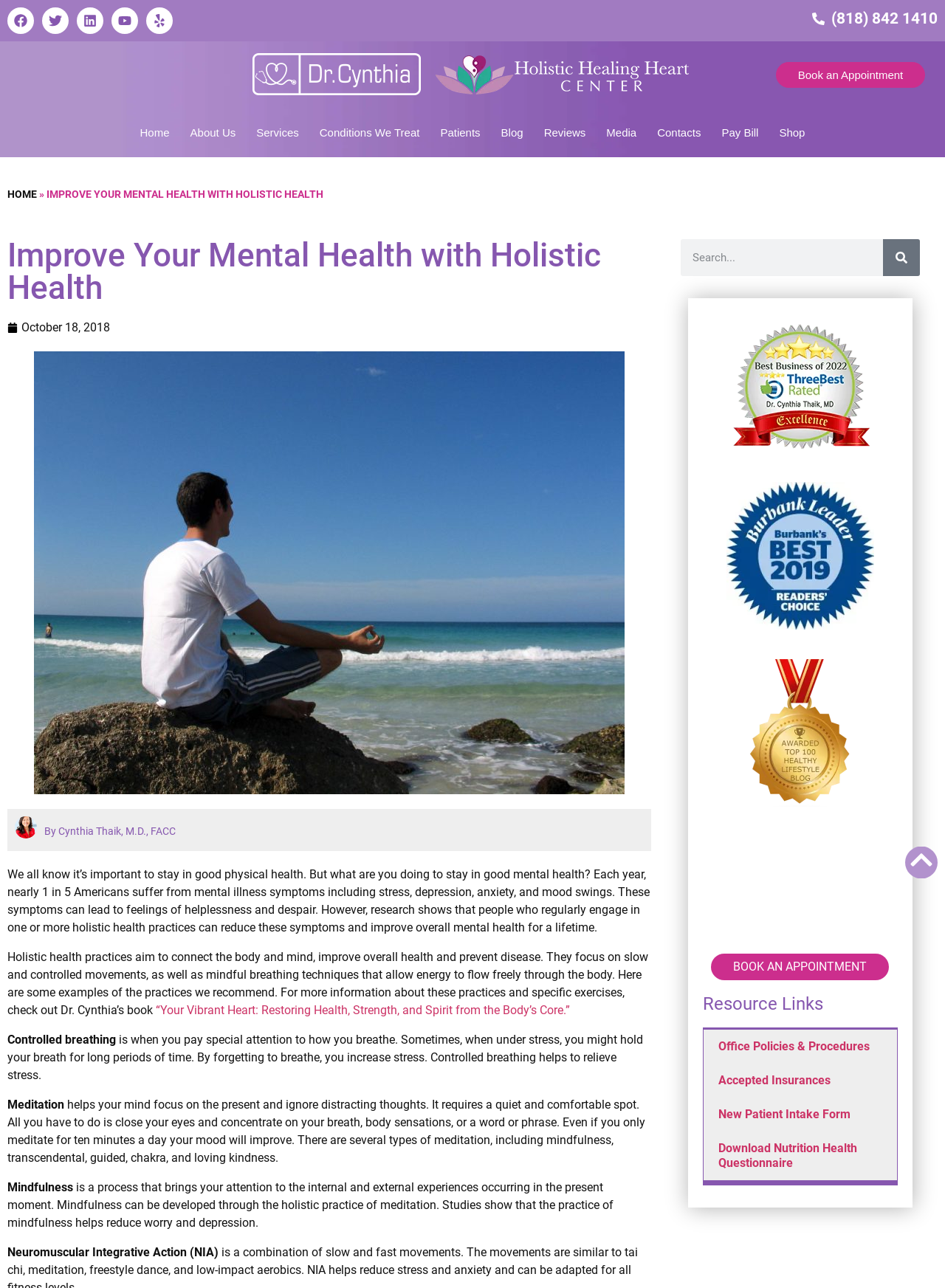Provide a one-word or brief phrase answer to the question:
What is the topic of the webpage?

Mental Health